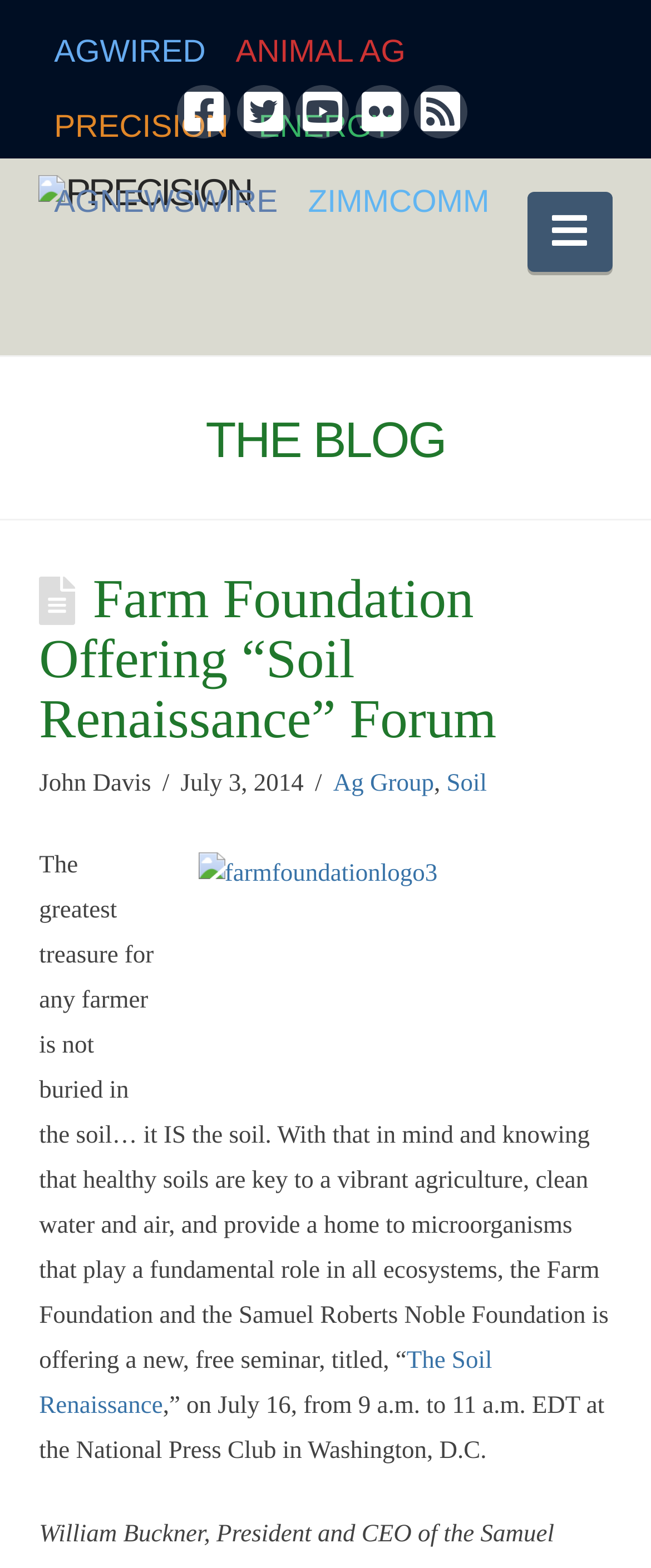Using the provided element description: "The Soil Renaissance", identify the bounding box coordinates. The coordinates should be four floats between 0 and 1 in the order [left, top, right, bottom].

[0.06, 0.86, 0.756, 0.905]